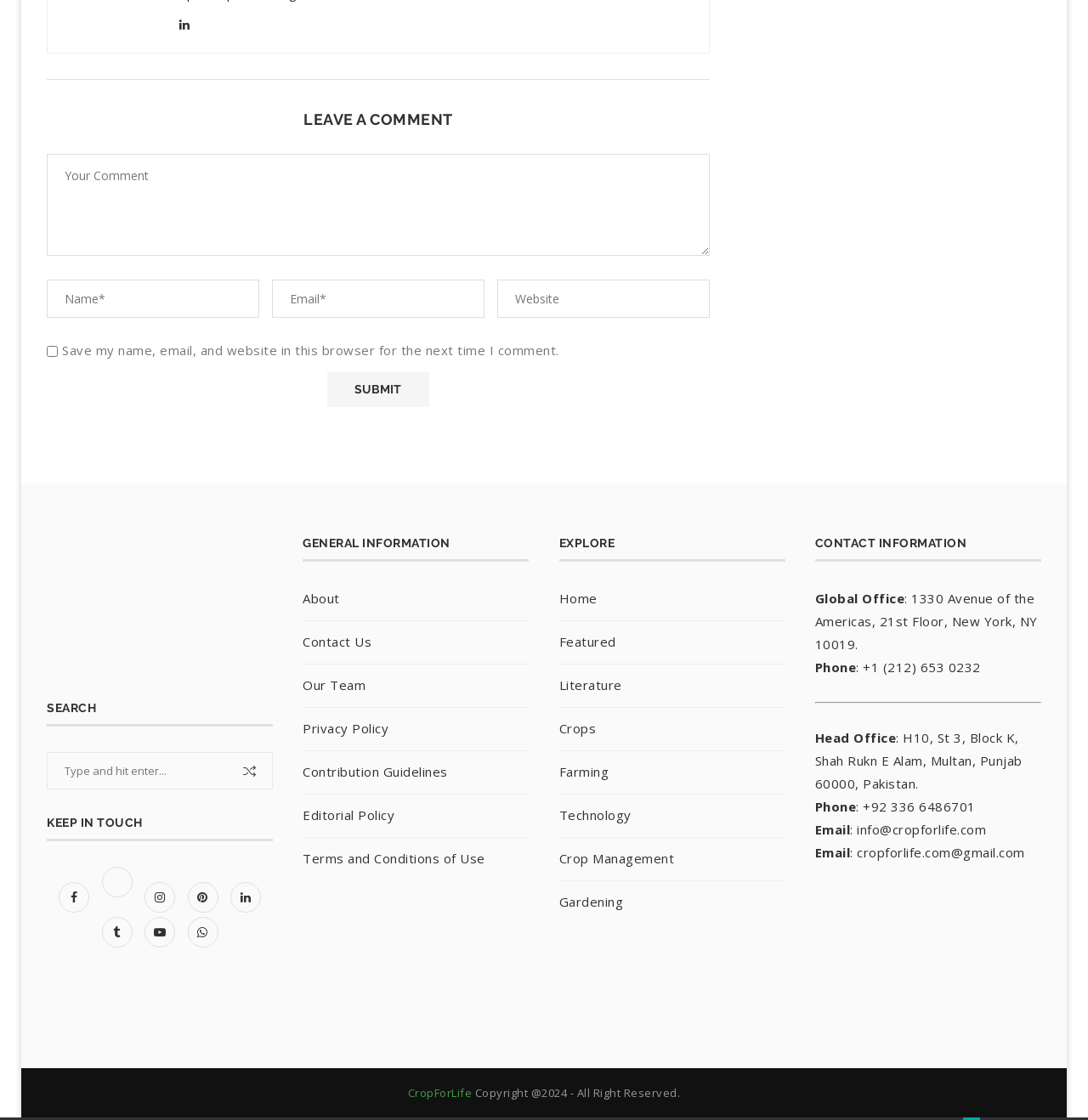What is the name of the social media platform with the link 'Tumblr'?
Based on the image, answer the question with a single word or brief phrase.

Tumblr